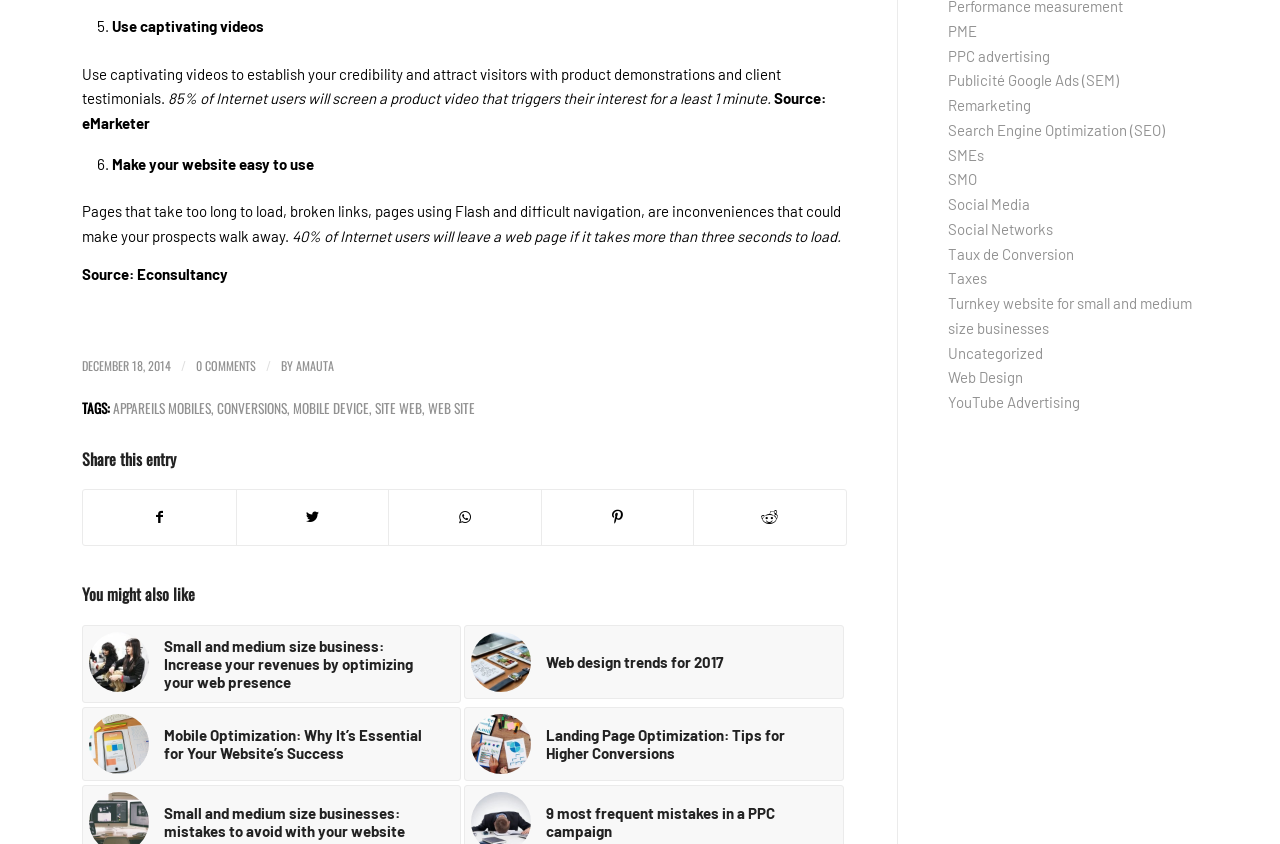Please identify the bounding box coordinates of the area I need to click to accomplish the following instruction: "Click on 'CHEMICALS&MATERIALS'".

None